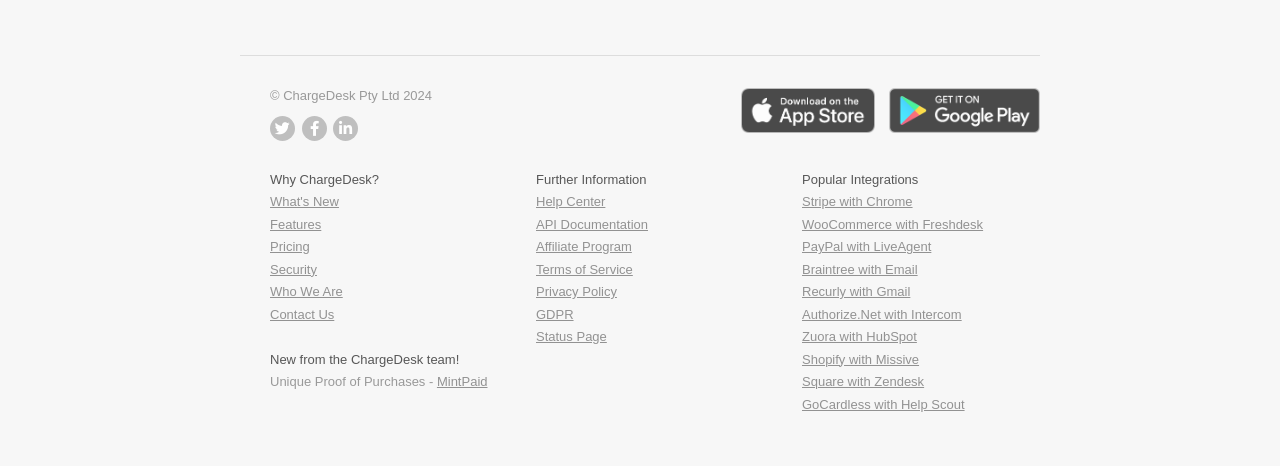What is the purpose of the website?
Using the visual information from the image, give a one-word or short-phrase answer.

ChargeDesk